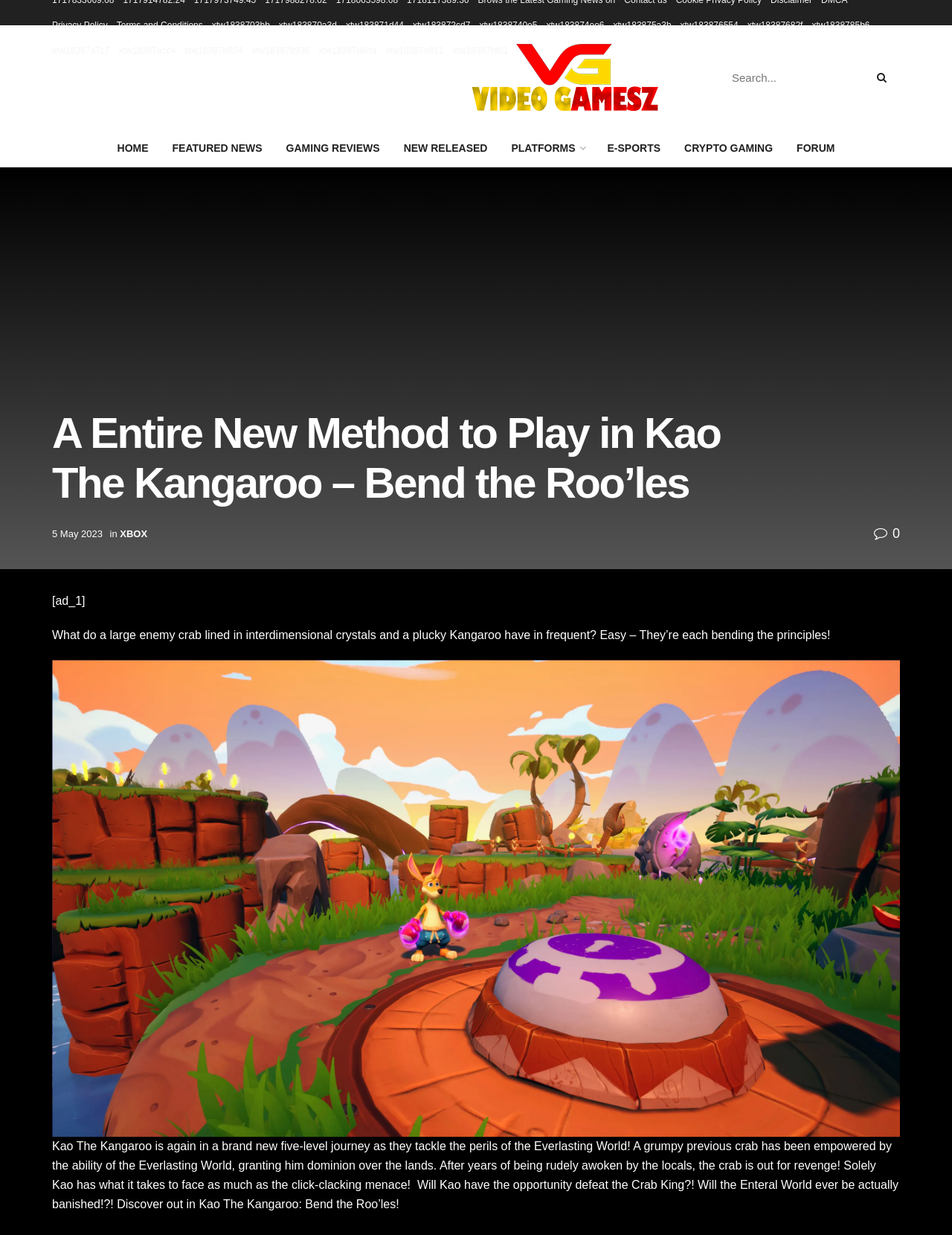Locate the bounding box of the UI element based on this description: "Terms and Conditions". Provide four float numbers between 0 and 1 as [left, top, right, bottom].

[0.122, 0.01, 0.213, 0.031]